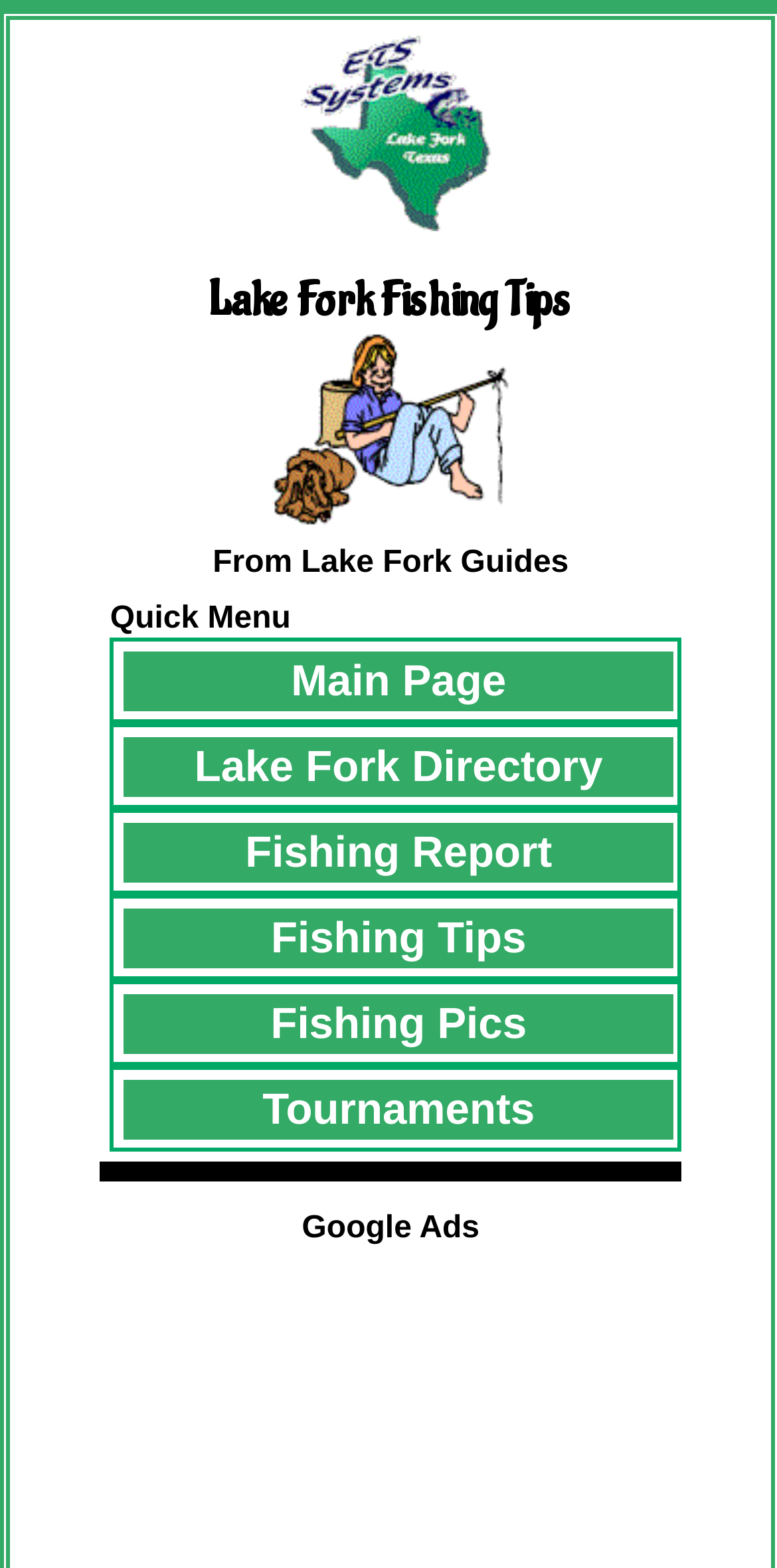Explain the webpage in detail, including its primary components.

The webpage is about Lake Fork Fishing Tips, specifically focusing on Springtime Baits. At the top-left corner, there is an image of Lake Fork, Texas ETS Systems. Below this image, a heading "Lake Fork Fishing Tips Lake Fork Fishing Report" is prominently displayed, accompanied by a smaller image of Lake Fork Fishing Report to its right. 

Underneath the heading, a text "From Lake Fork Guides" is situated. To the left of this text, a "Quick Menu" label is positioned. Below the "Quick Menu" label, a series of links are arranged vertically, including "Main Page", "Lake Fork Directory", "Fishing Report", "Fishing Tips", "Fishing Pics", and "Tournaments". 

At the bottom of the page, a "Google Ads" label is located. There are a total of three images on the page, and seven links. The main content of the page appears to be related to fishing tips, with a brief introduction to the most popular spinner bait at the top.